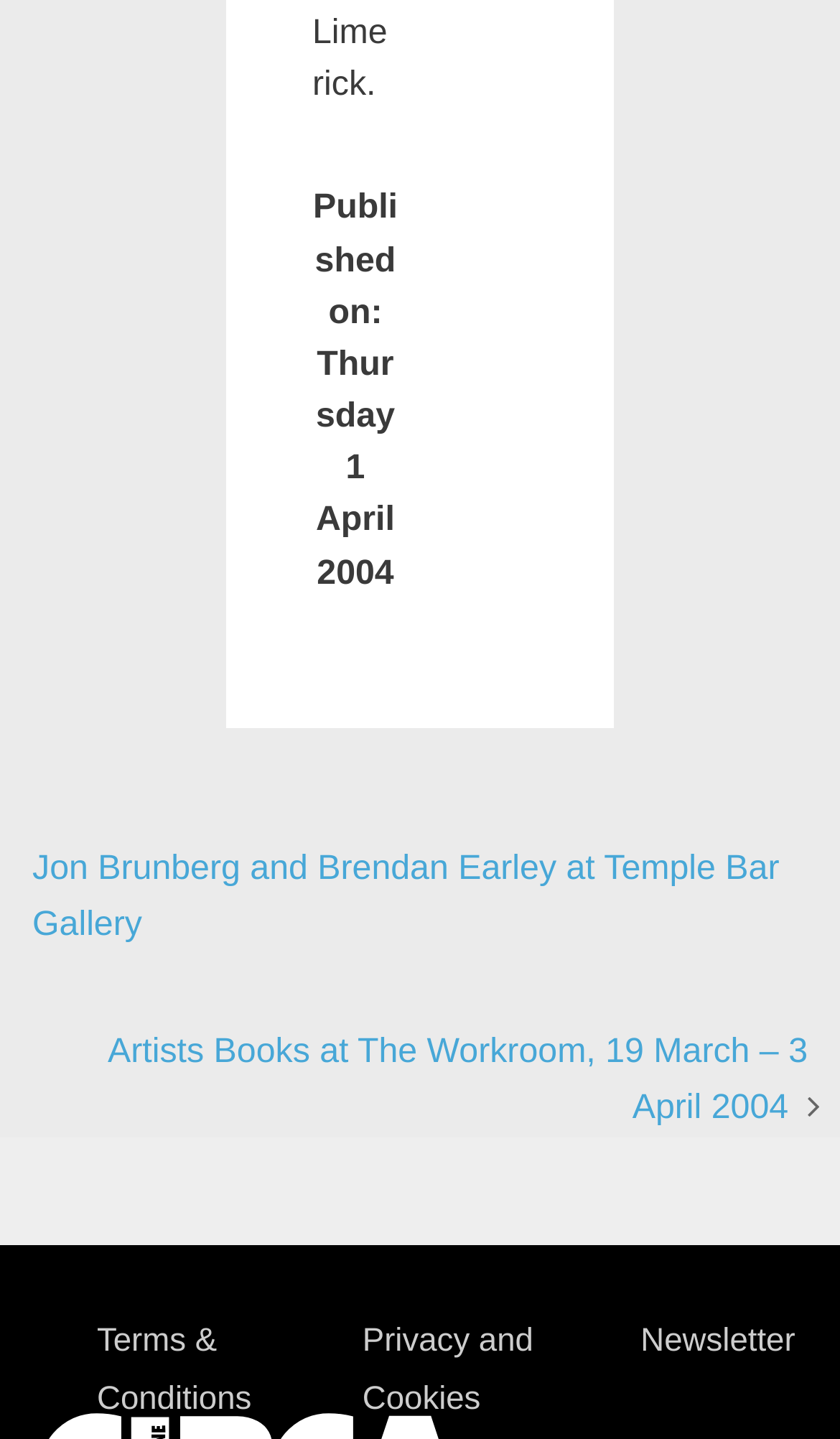Please give a succinct answer using a single word or phrase:
What is the date of the published article?

Thursday 1 April 2004